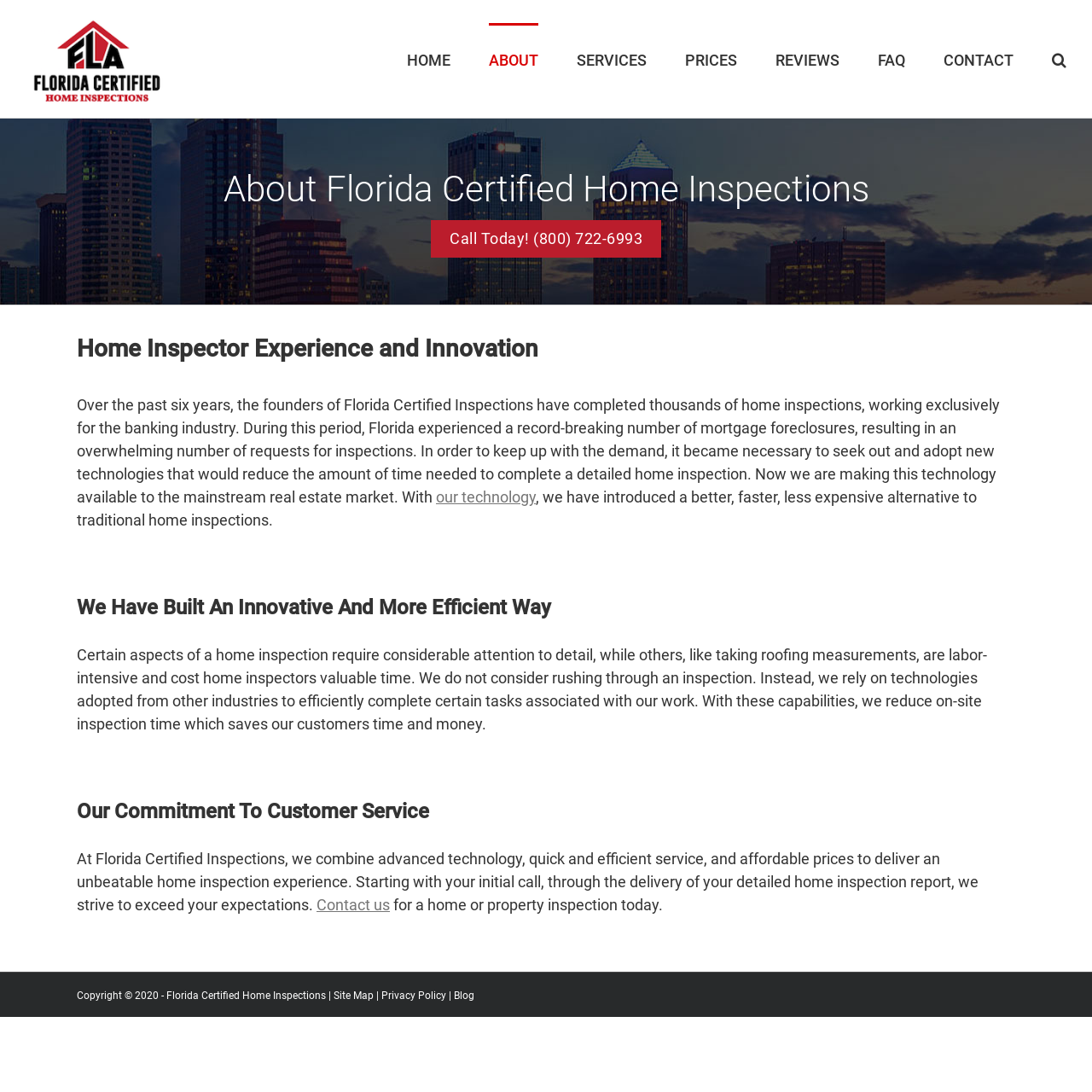Locate the bounding box coordinates of the area where you should click to accomplish the instruction: "Click the 'Contact us' link".

[0.29, 0.82, 0.357, 0.836]